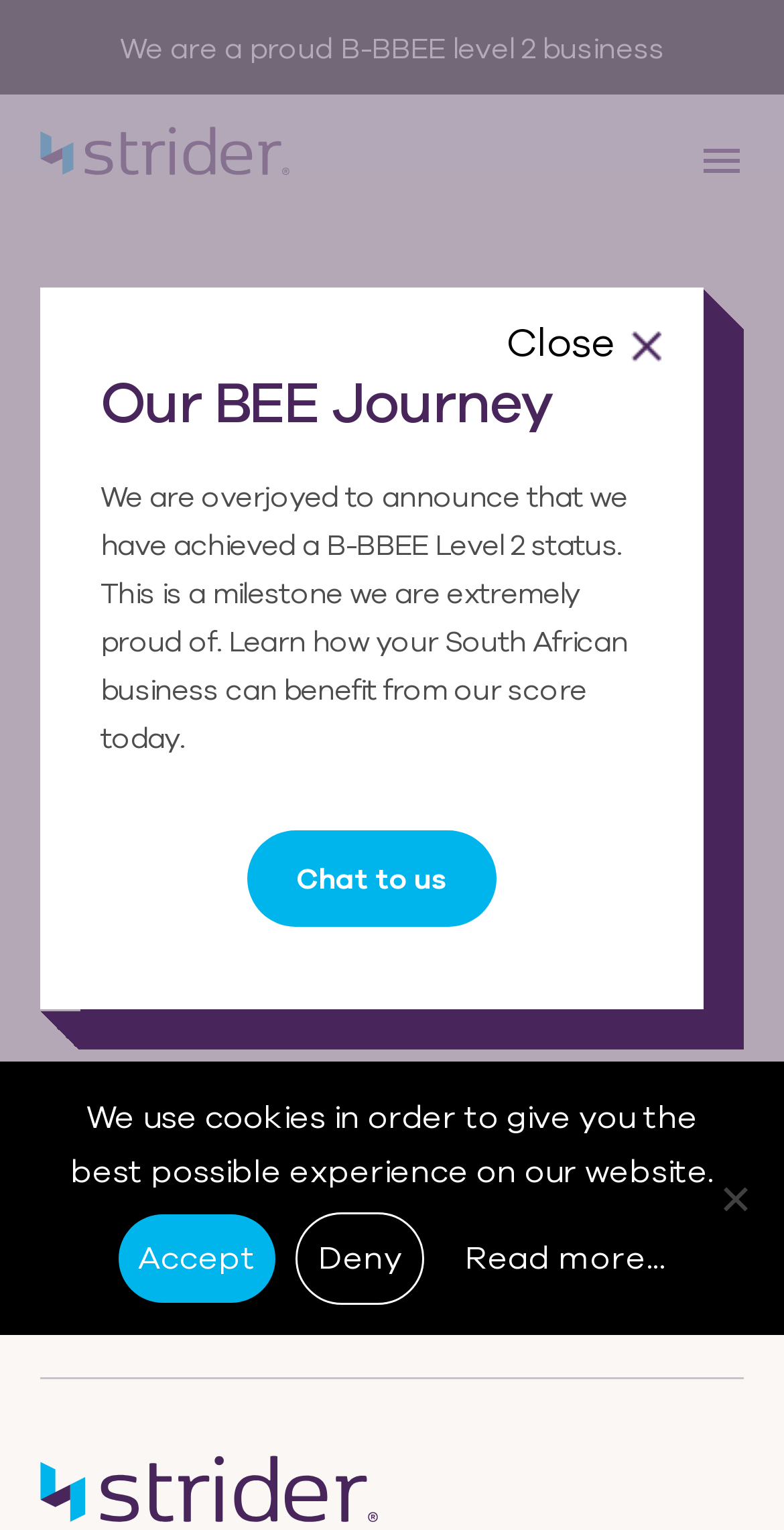Describe the webpage in detail, including text, images, and layout.

The webpage is titled "Contact - Strider" and appears to be a contact page for the company Strider. At the top of the page, there is a heading "Our BEE Journey" followed by a paragraph of text describing the company's achievement of a B-BBEE Level 2 status. Below this, there is a button "Chat to us" and a button "Close" positioned to the right of the text.

Above the main content, there is a horizontal navigation menu with links to "Our Offering", "Resources", "The Company", and "Referral Programme". To the top left, there is a Strider logo, which is also a link.

In the main content area, there is a section titled "Get in touch with us" with links to "Contact us" and "Join the team". Below this, there is a section titled "Send us a message" with a link to send a message.

At the bottom of the page, there is a dialog box titled "Cookie Notice" with a message about the use of cookies on the website. The dialog box has buttons to "Accept", "Deny", or "Read more..." about the cookies.

Overall, the page has a simple and clean layout with clear headings and concise text, making it easy to navigate and find the desired information.